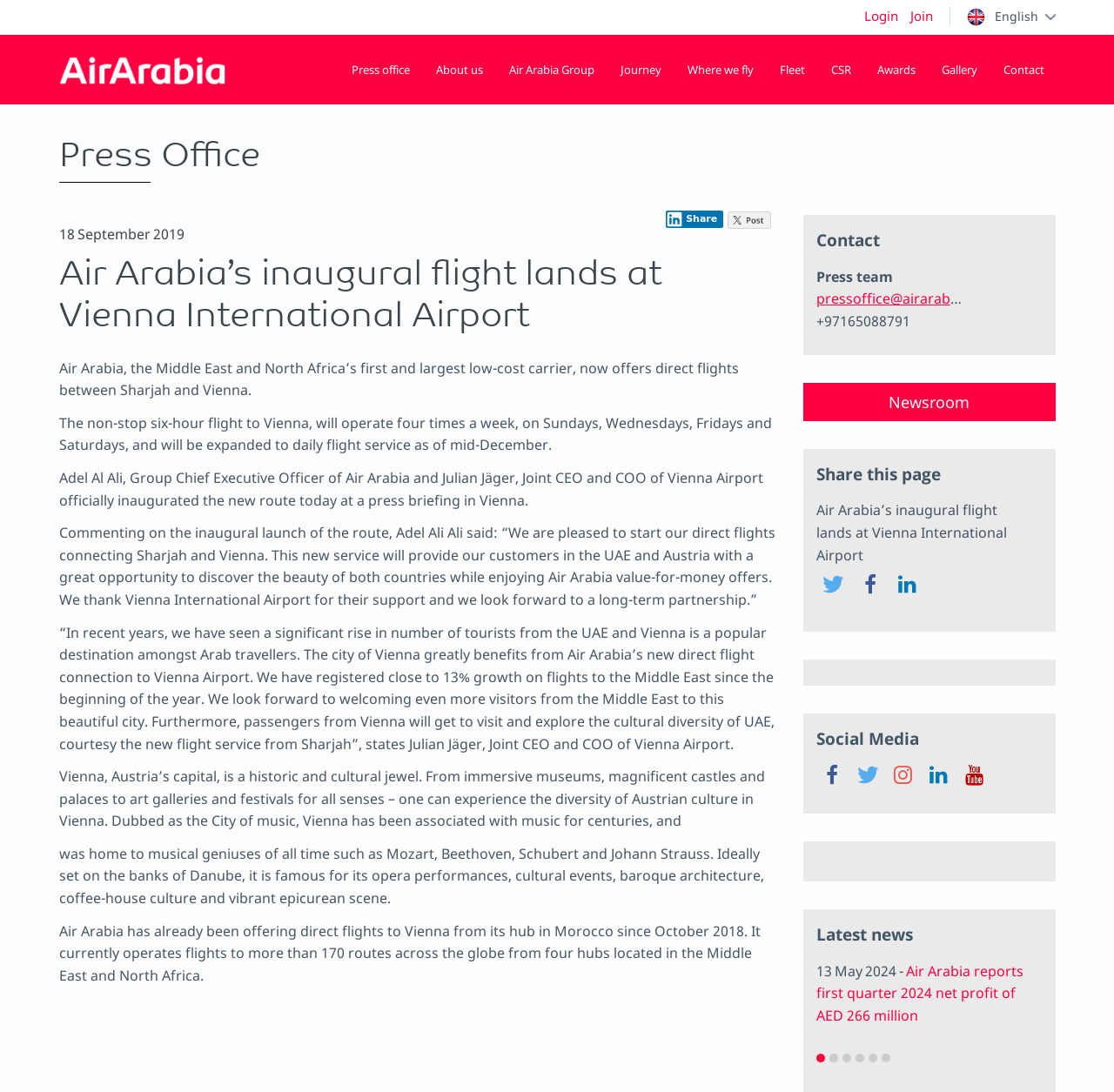How many times a week will the flight operate initially?
Answer with a single word or short phrase according to what you see in the image.

Four